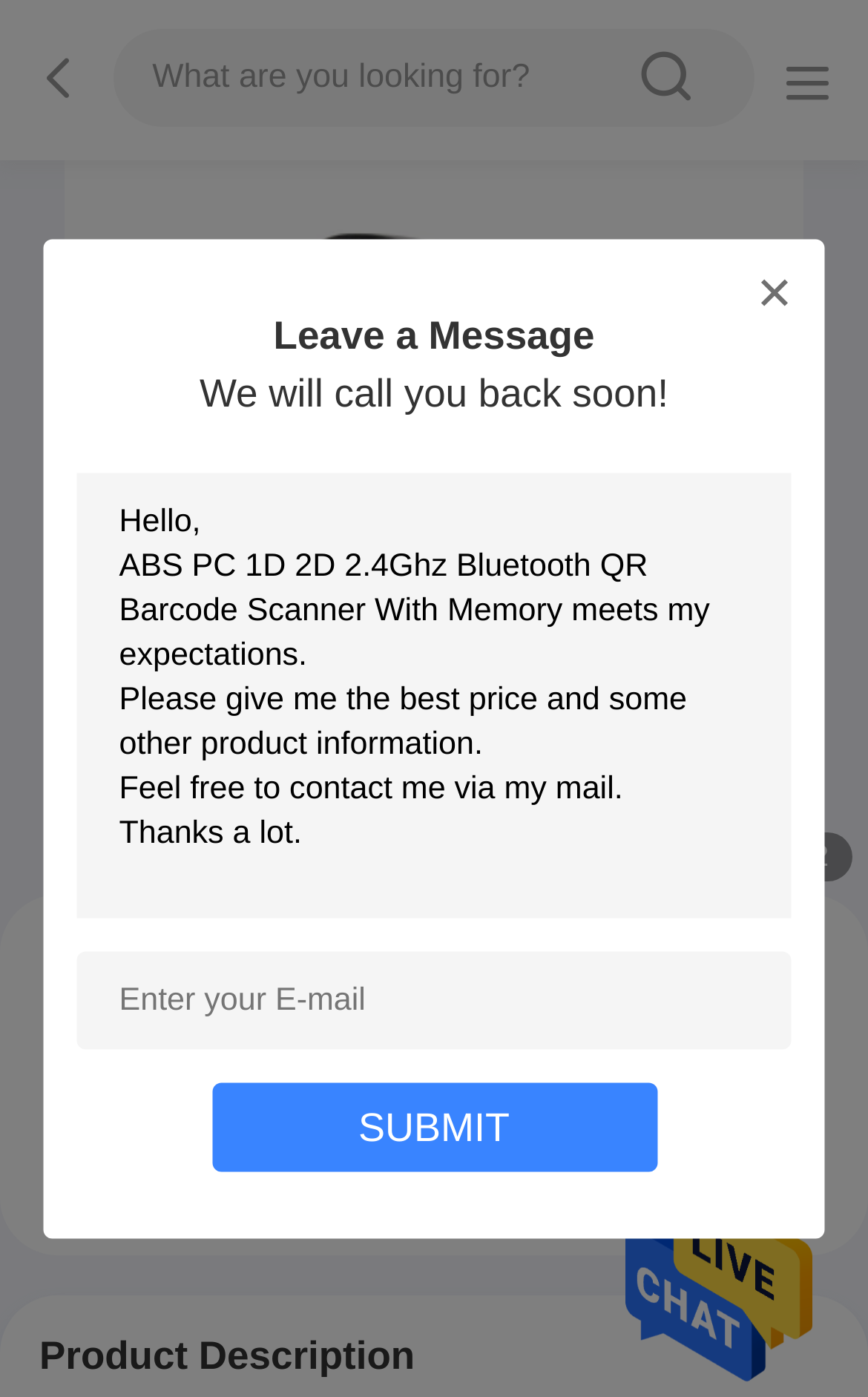How can I contact the seller? Observe the screenshot and provide a one-word or short phrase answer.

Via email or phone